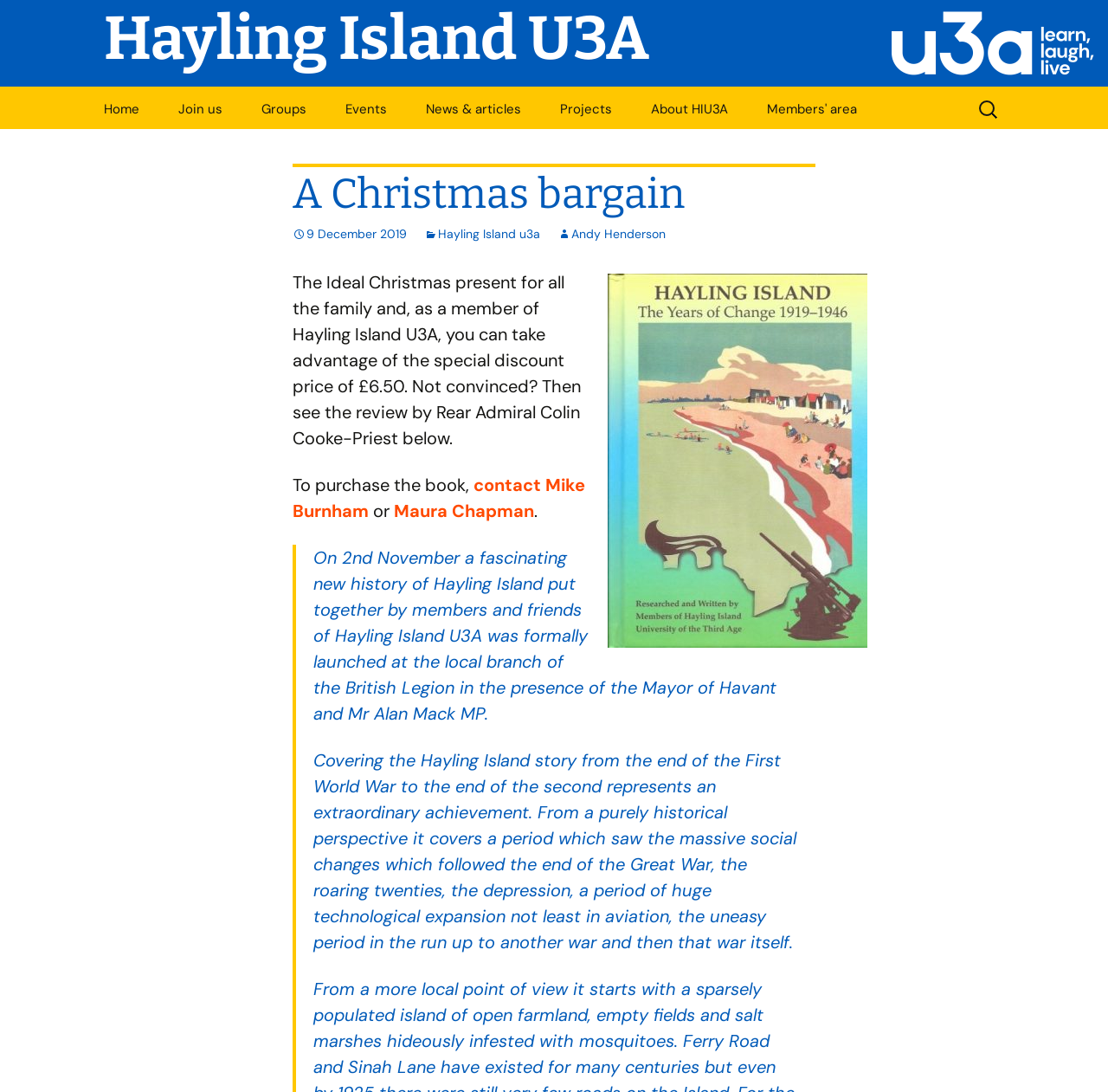Respond to the following query with just one word or a short phrase: 
How many images are there on the webpage?

2